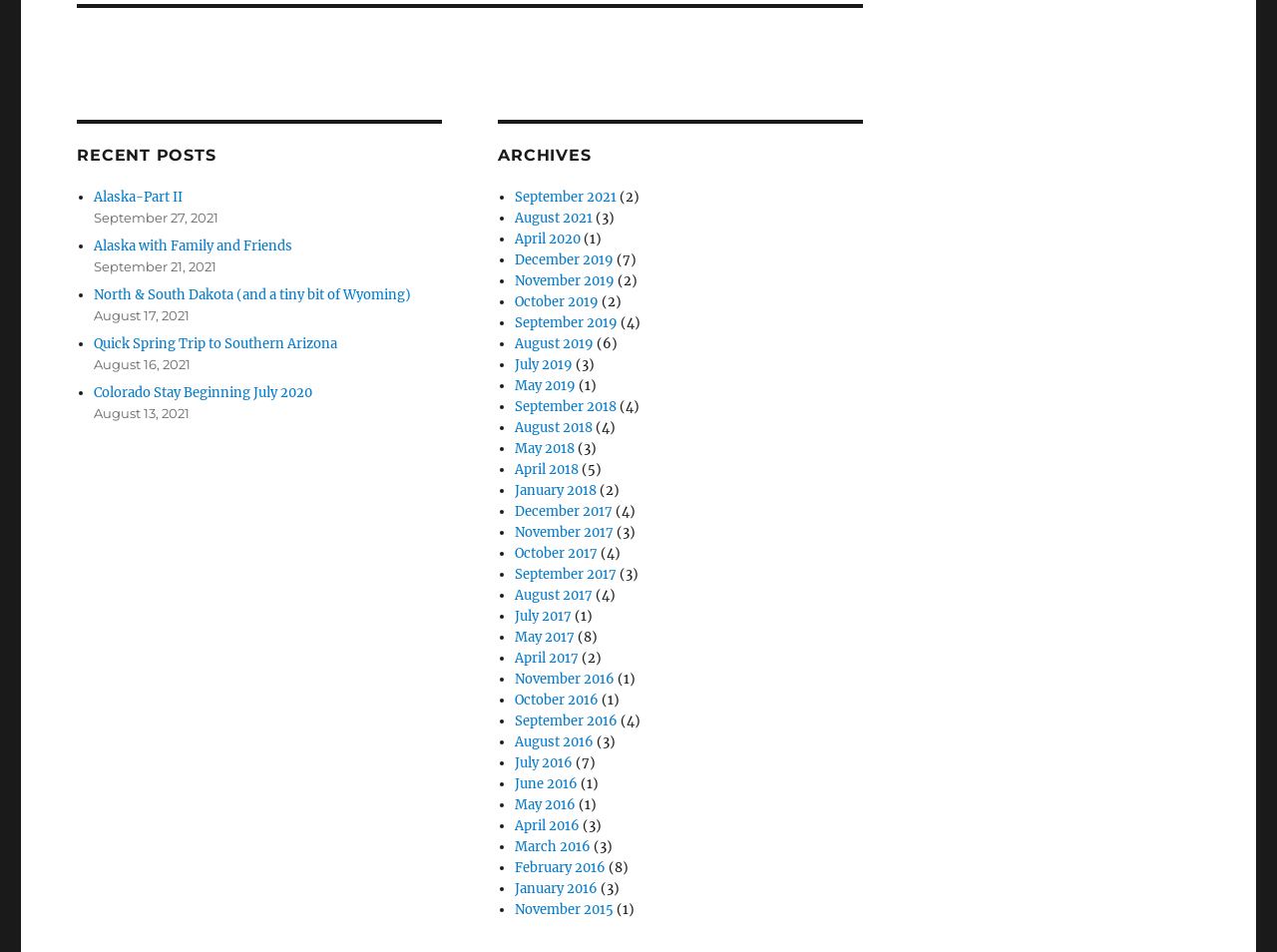What is the earliest month listed in the archives?
Answer the question with a thorough and detailed explanation.

I looked at the list of links under the 'ARCHIVES' heading and found the earliest month listed, which is January 2017.